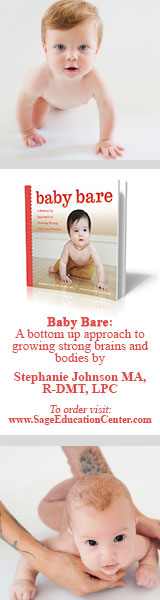What is the title of the book in the image?
Look at the image and provide a detailed response to the question.

The book title is prominently displayed below the baby, and it reads 'Baby Bare' with a subtitle 'A bottom up approach to growing strong brains and bodies', which suggests that the book is focused on child development and parenting.